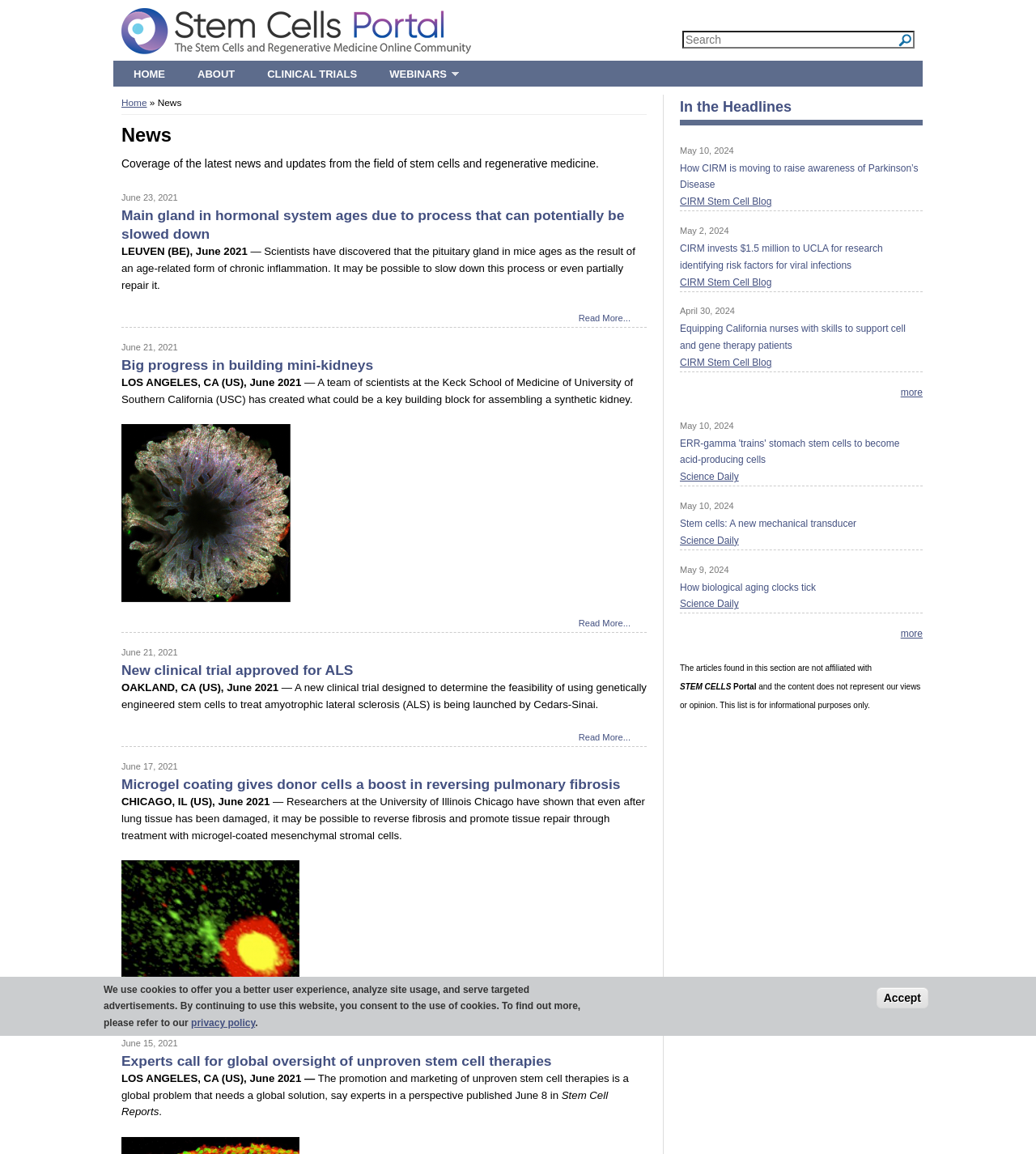Give the bounding box coordinates for the element described by: "CIRM Stem Cell Blog".

[0.656, 0.17, 0.745, 0.18]